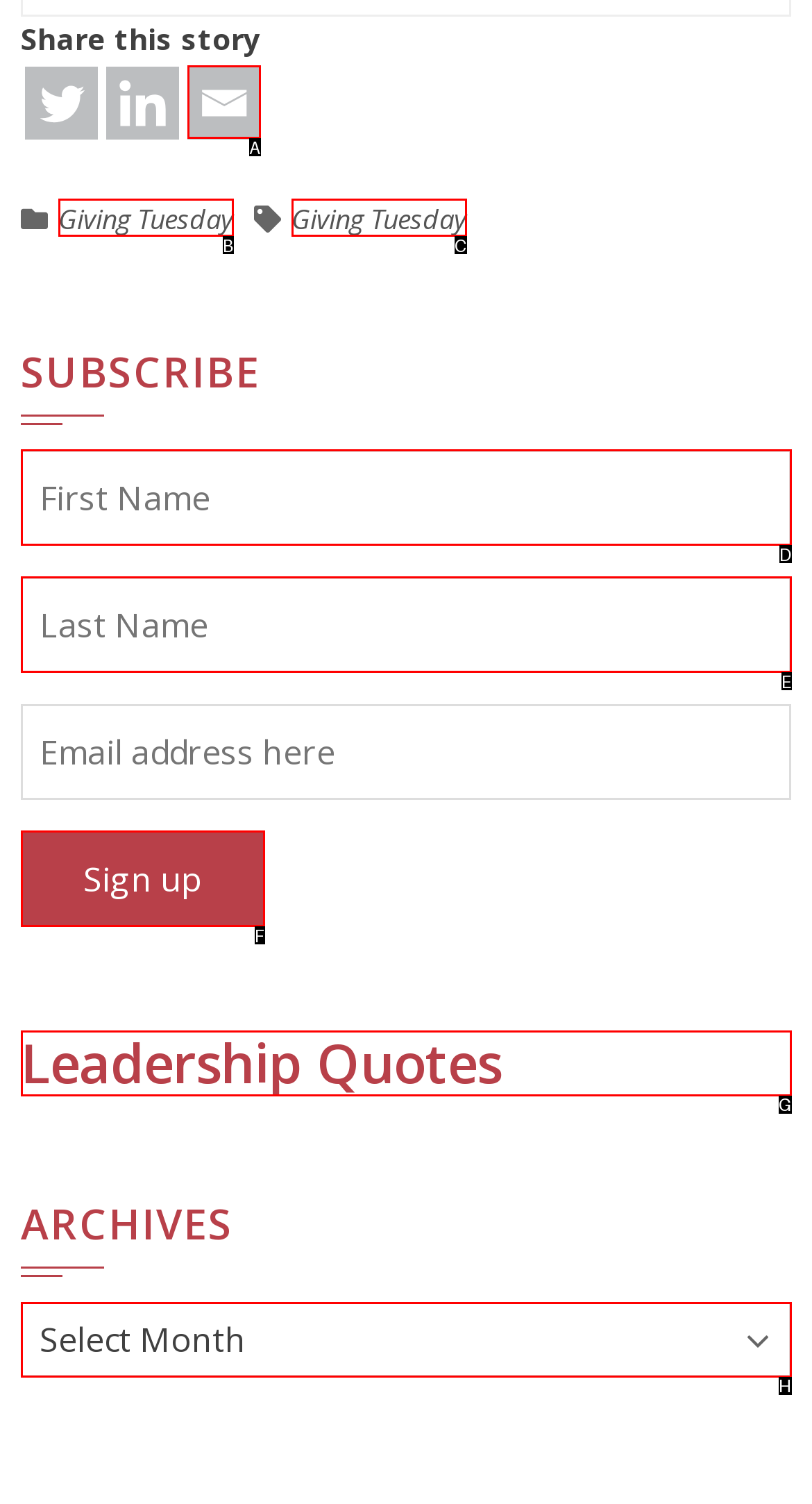Using the provided description: name="FNAME" placeholder="First Name", select the most fitting option and return its letter directly from the choices.

D